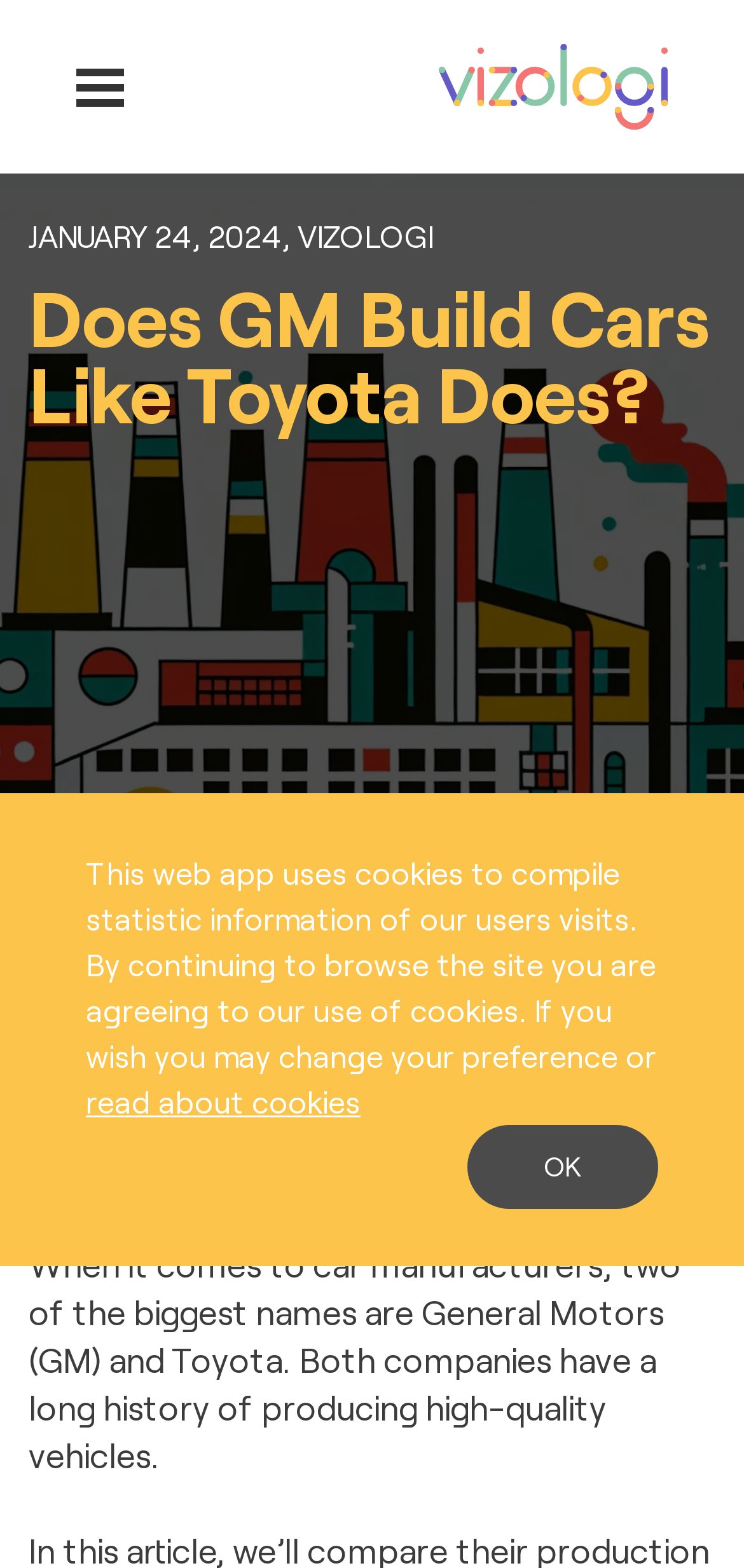Given the description "OK", determine the bounding box of the corresponding UI element.

[0.628, 0.717, 0.885, 0.771]